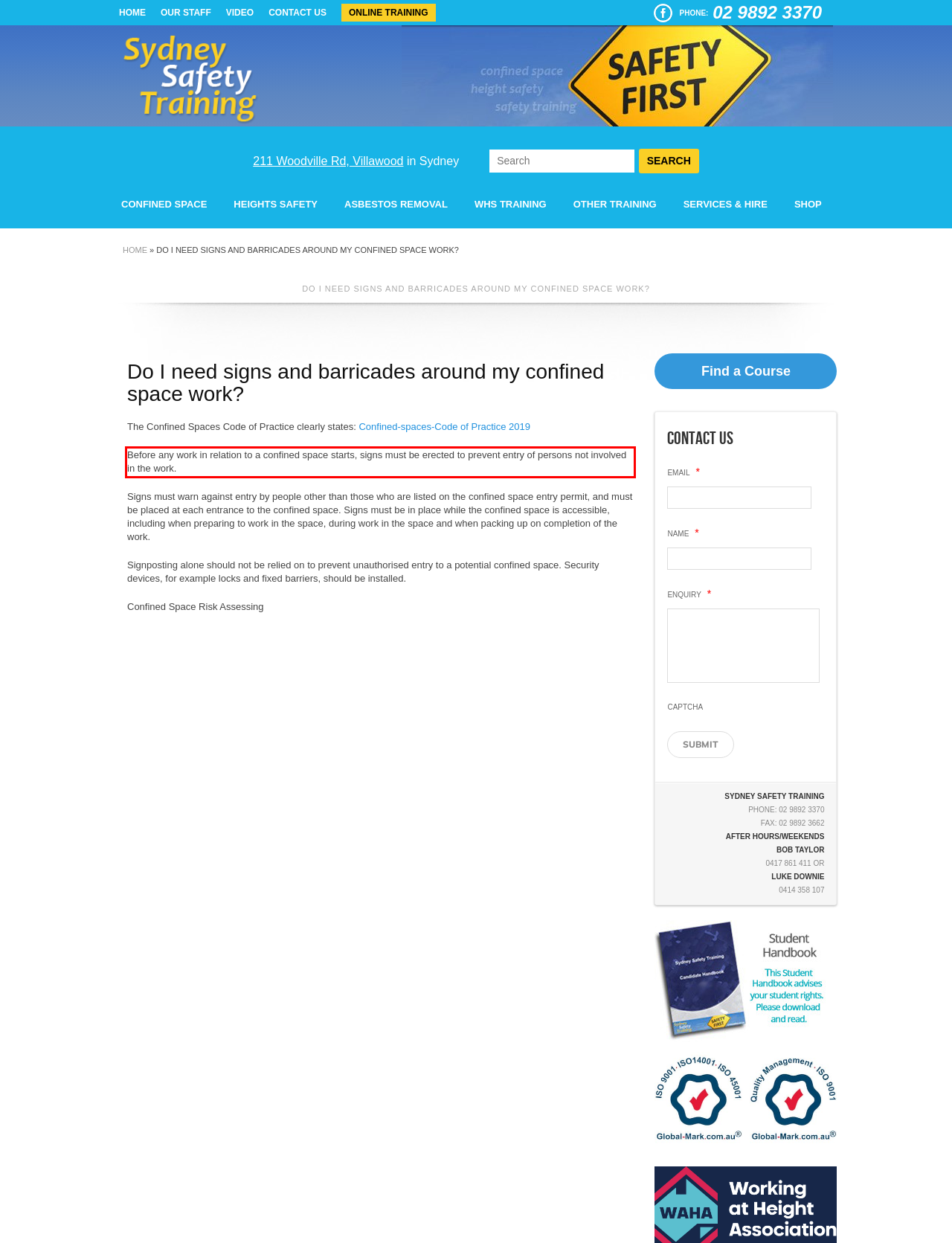Examine the screenshot of the webpage, locate the red bounding box, and perform OCR to extract the text contained within it.

Before any work in relation to a confined space starts, signs must be erected to prevent entry of persons not involved in the work.